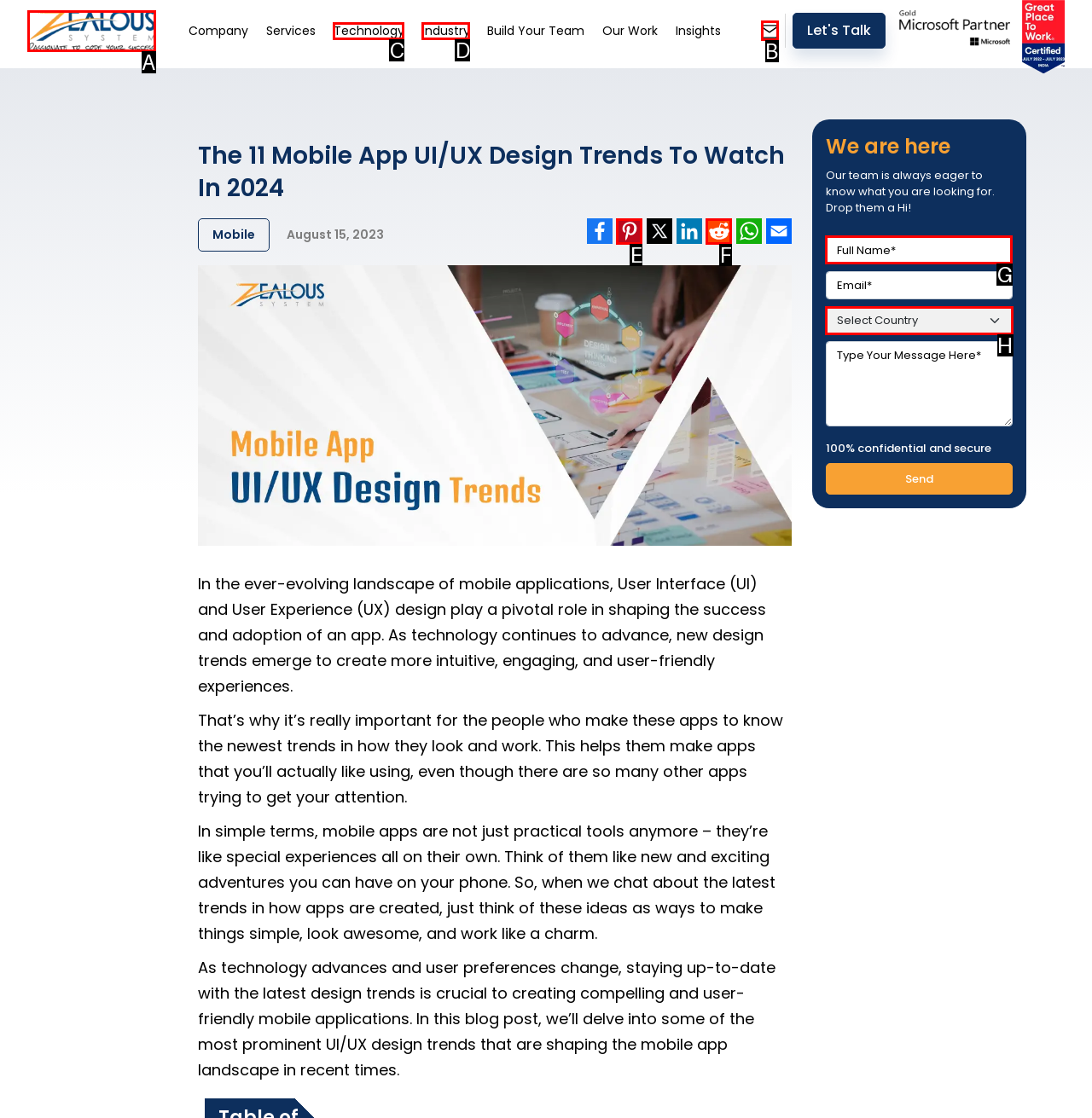What is the letter of the UI element you should click to Fill in the 'Full Name*' textbox? Provide the letter directly.

G